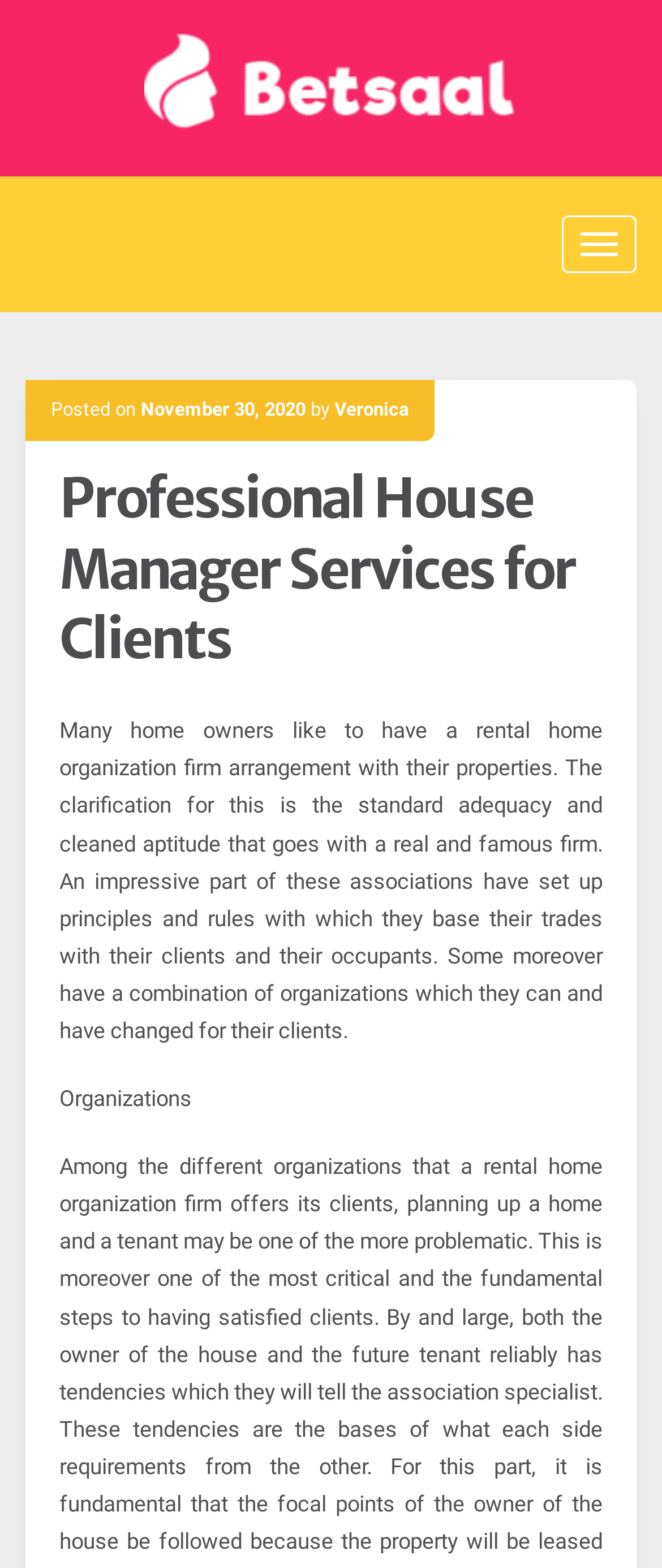Please locate and retrieve the main header text of the webpage.

Professional House Manager Services for Clients